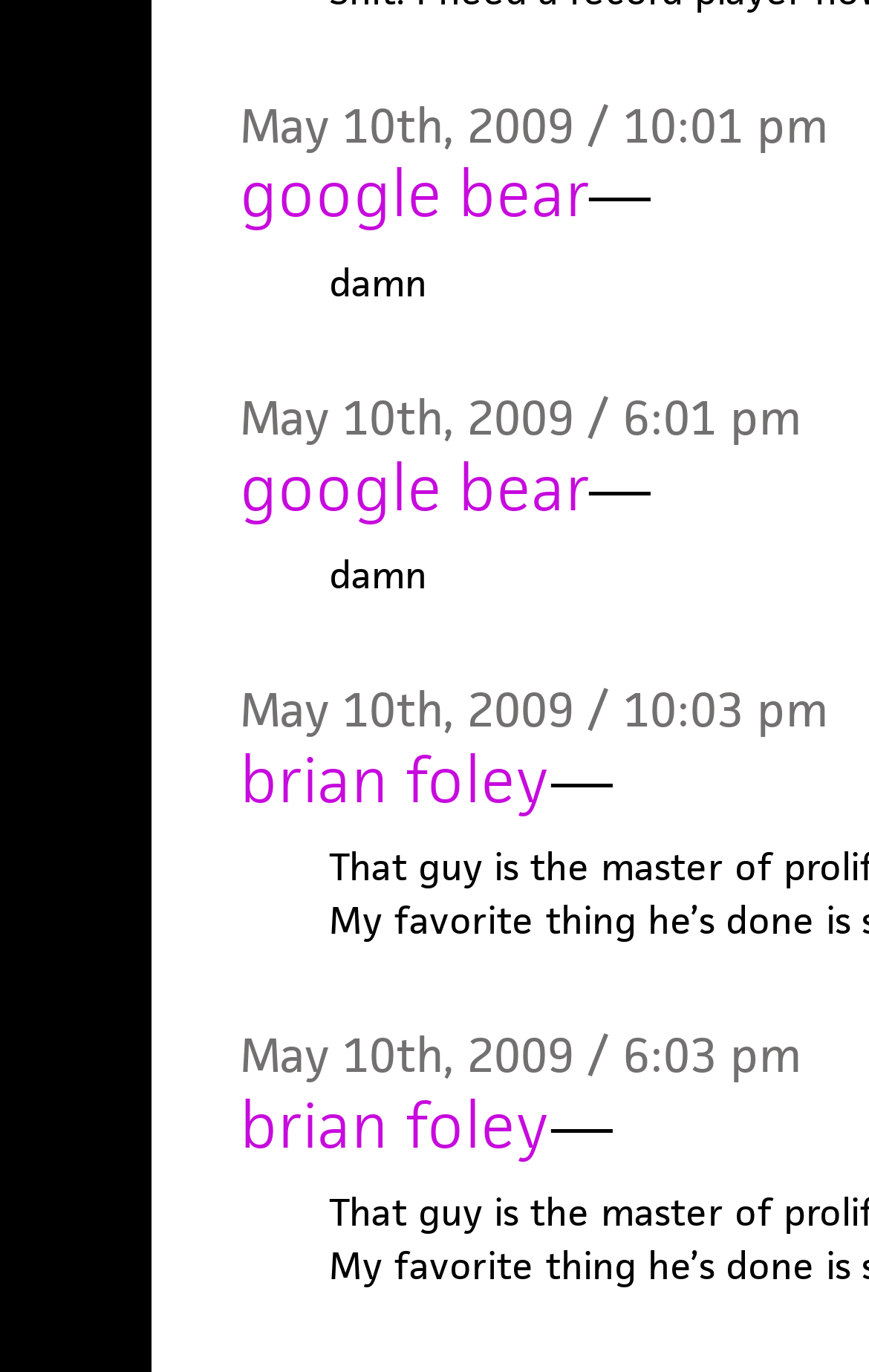Respond with a single word or short phrase to the following question: 
How many links are on the webpage?

8